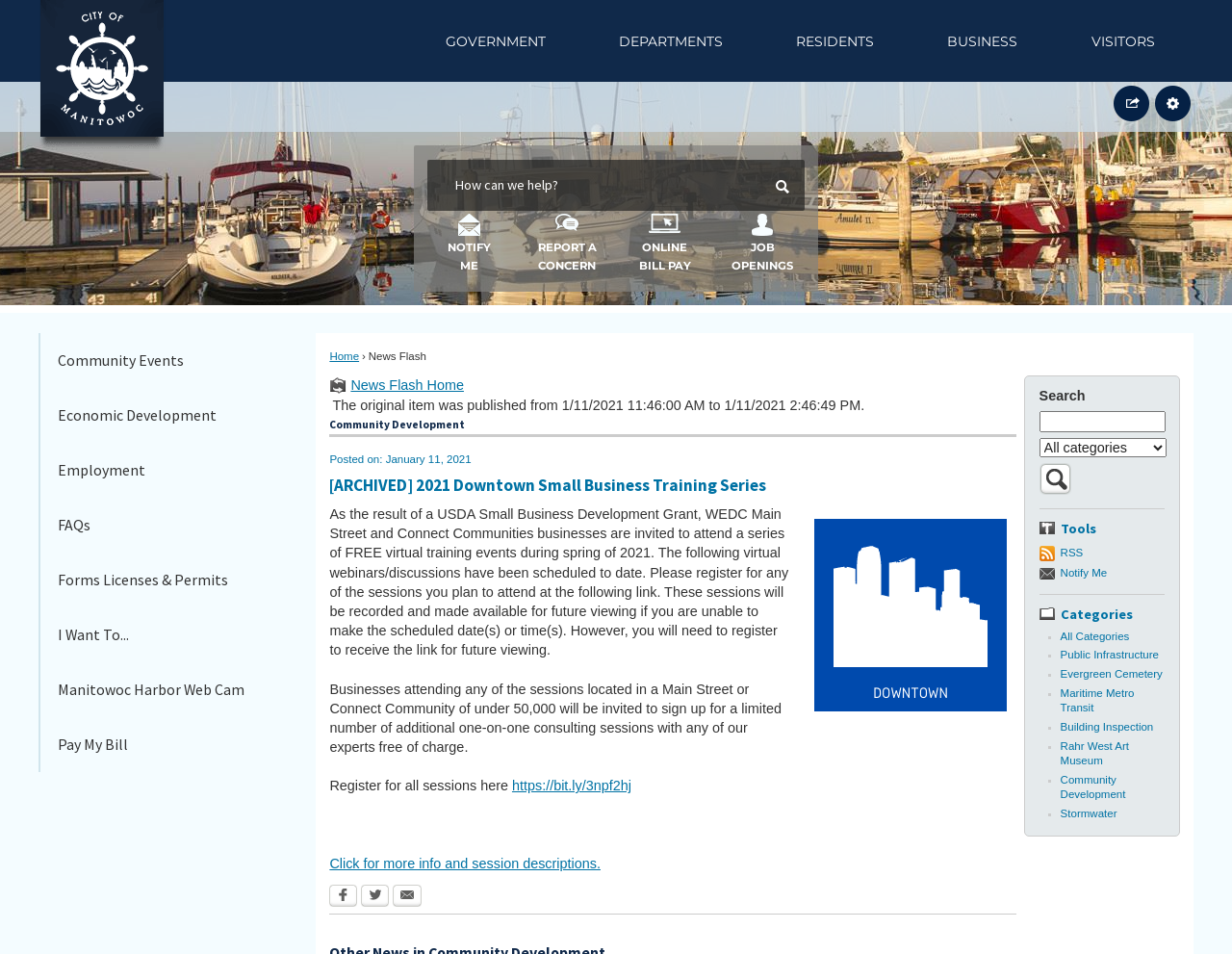Locate the bounding box coordinates of the element that should be clicked to execute the following instruction: "Click on Facebook".

[0.267, 0.927, 0.29, 0.954]